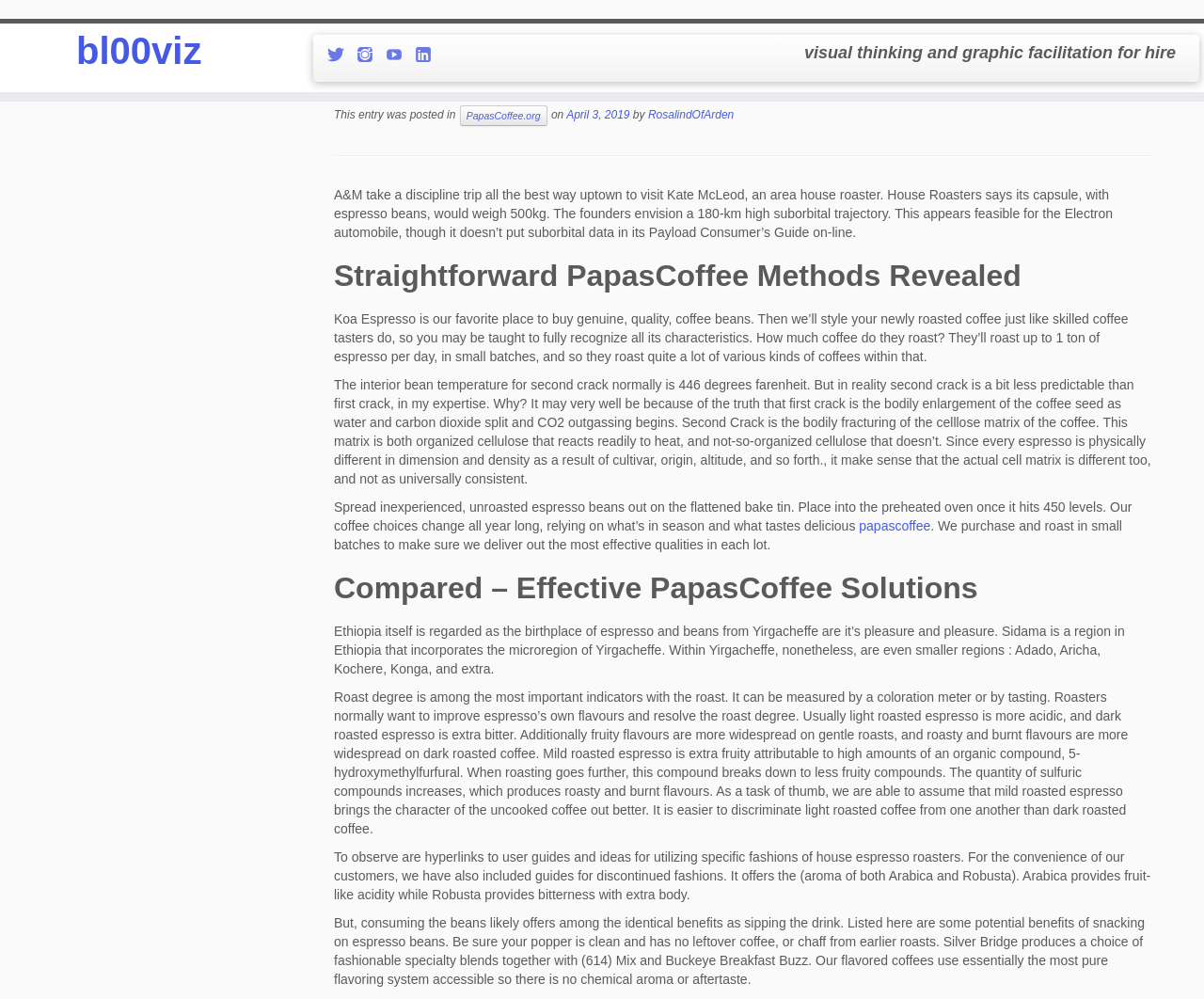Please identify the bounding box coordinates of the element on the webpage that should be clicked to follow this instruction: "Contact Genedia". The bounding box coordinates should be given as four float numbers between 0 and 1, formatted as [left, top, right, bottom].

None